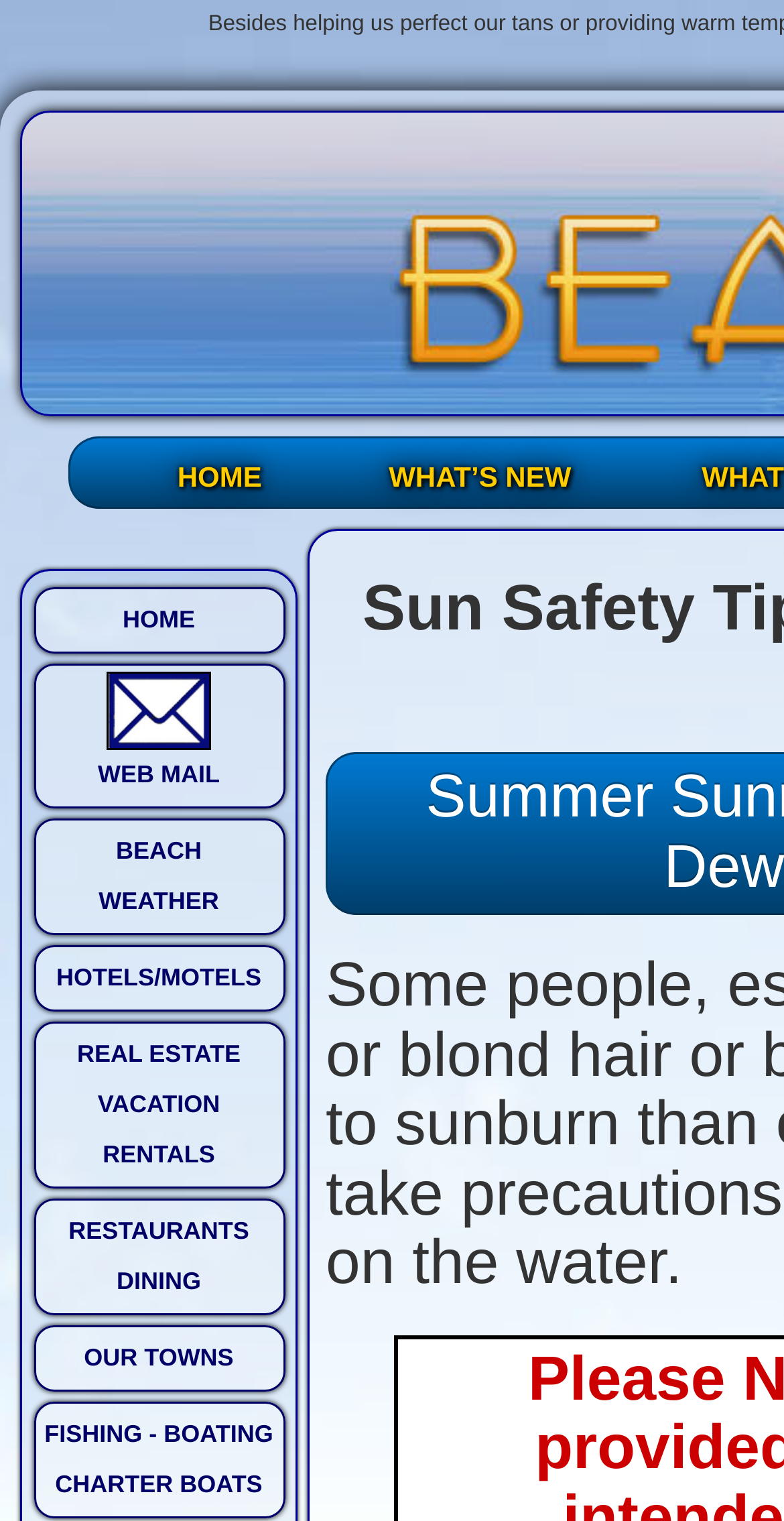Provide the bounding box coordinates of the HTML element this sentence describes: "HOME". The bounding box coordinates consist of four float numbers between 0 and 1, i.e., [left, top, right, bottom].

[0.188, 0.296, 0.372, 0.331]